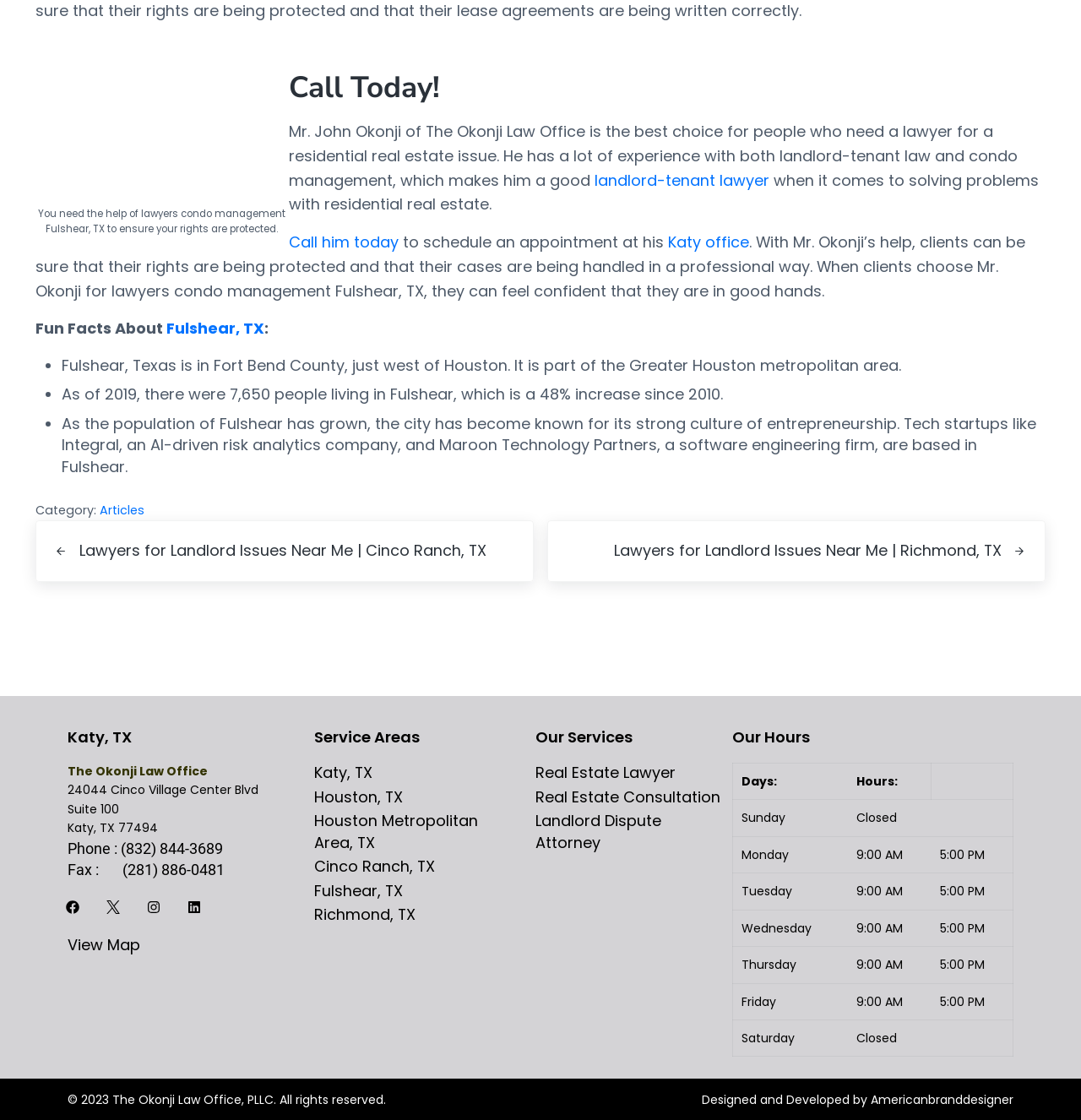Specify the bounding box coordinates of the region I need to click to perform the following instruction: "Get a free consulting or essay review". The coordinates must be four float numbers in the range of 0 to 1, i.e., [left, top, right, bottom].

None